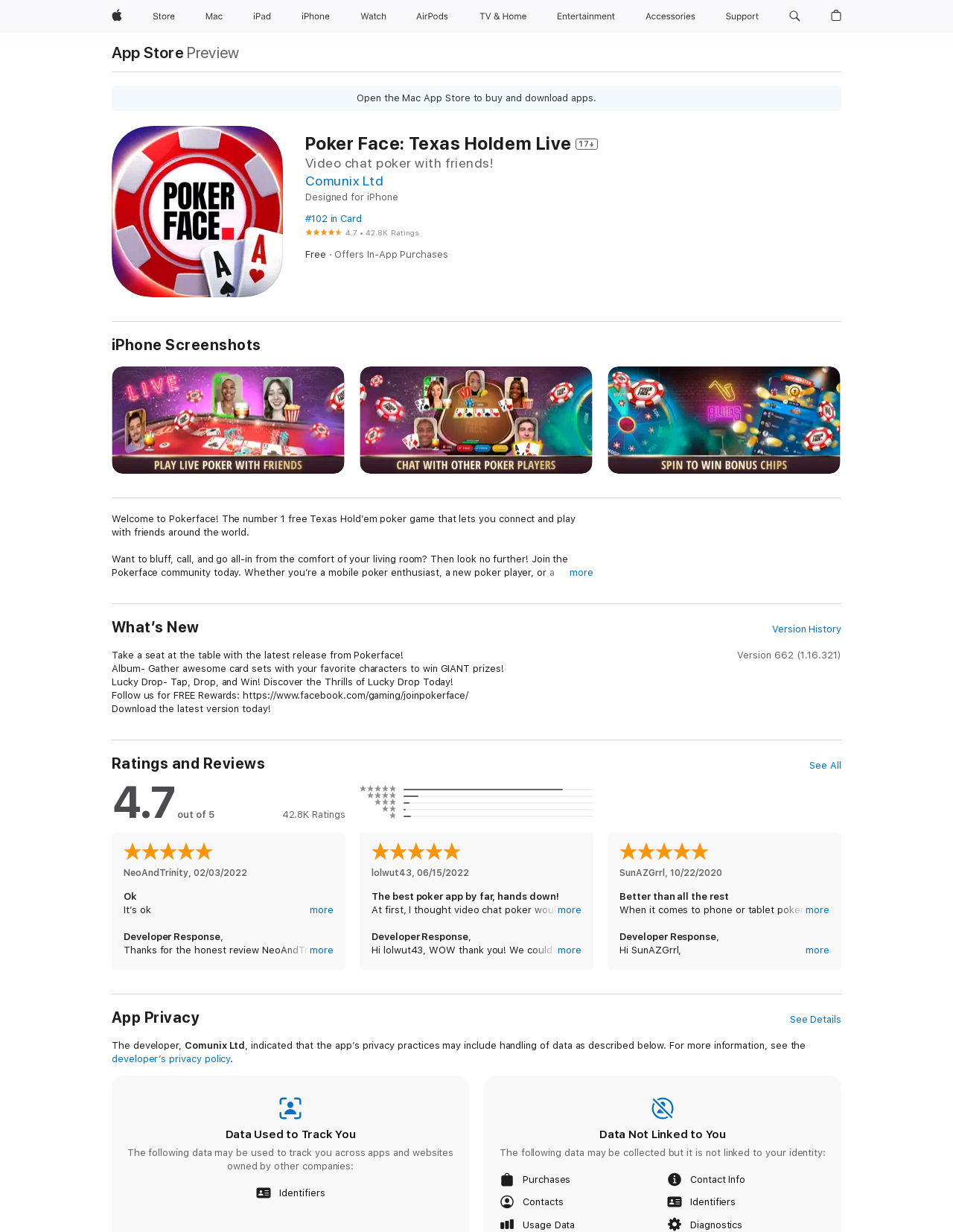Determine the primary headline of the webpage.

Poker Face: Texas Holdem Live 17+